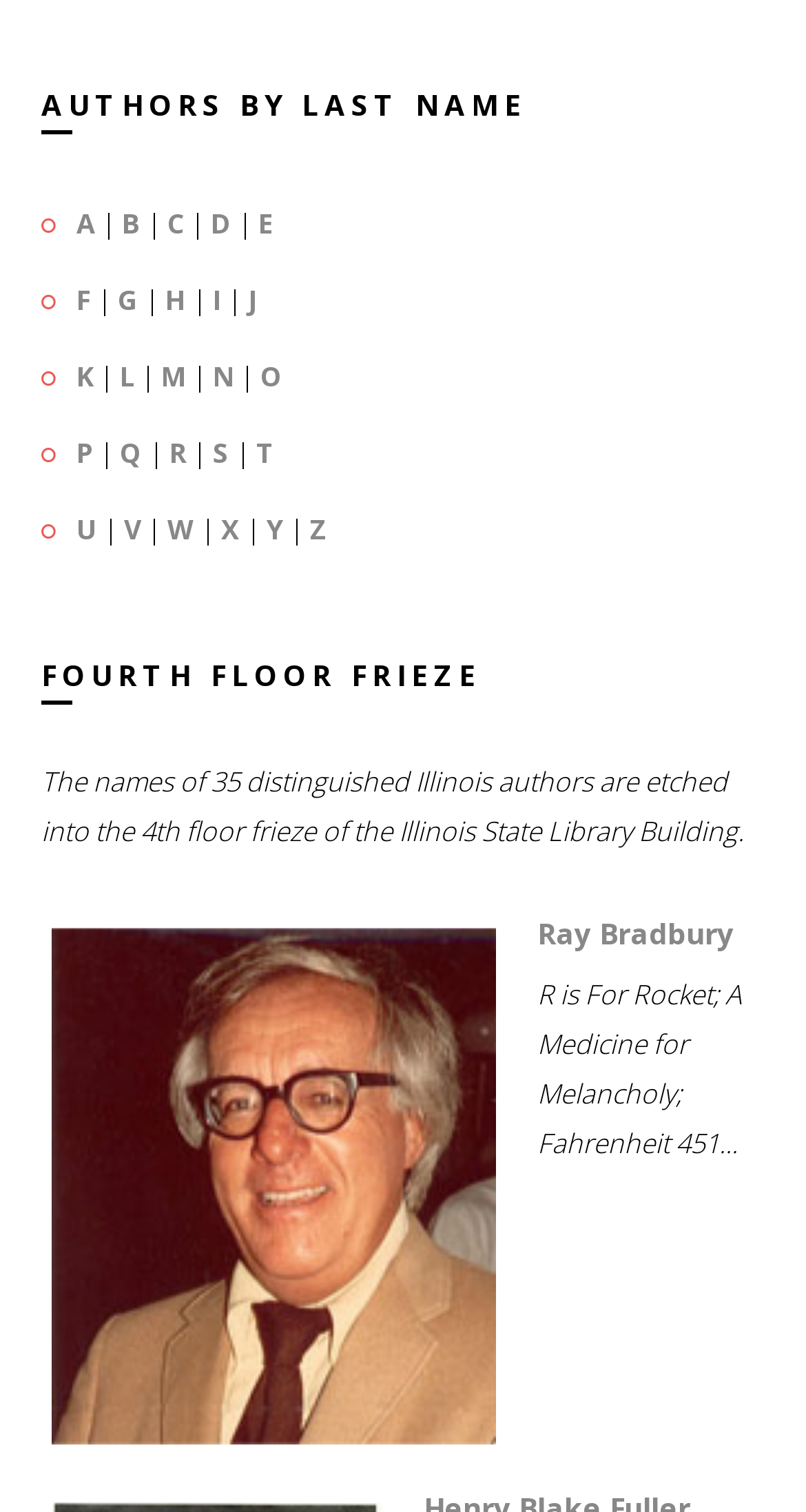Using the format (top-left x, top-left y, bottom-right x, bottom-right y), and given the element description, identify the bounding box coordinates within the screenshot: F

[0.095, 0.186, 0.113, 0.21]